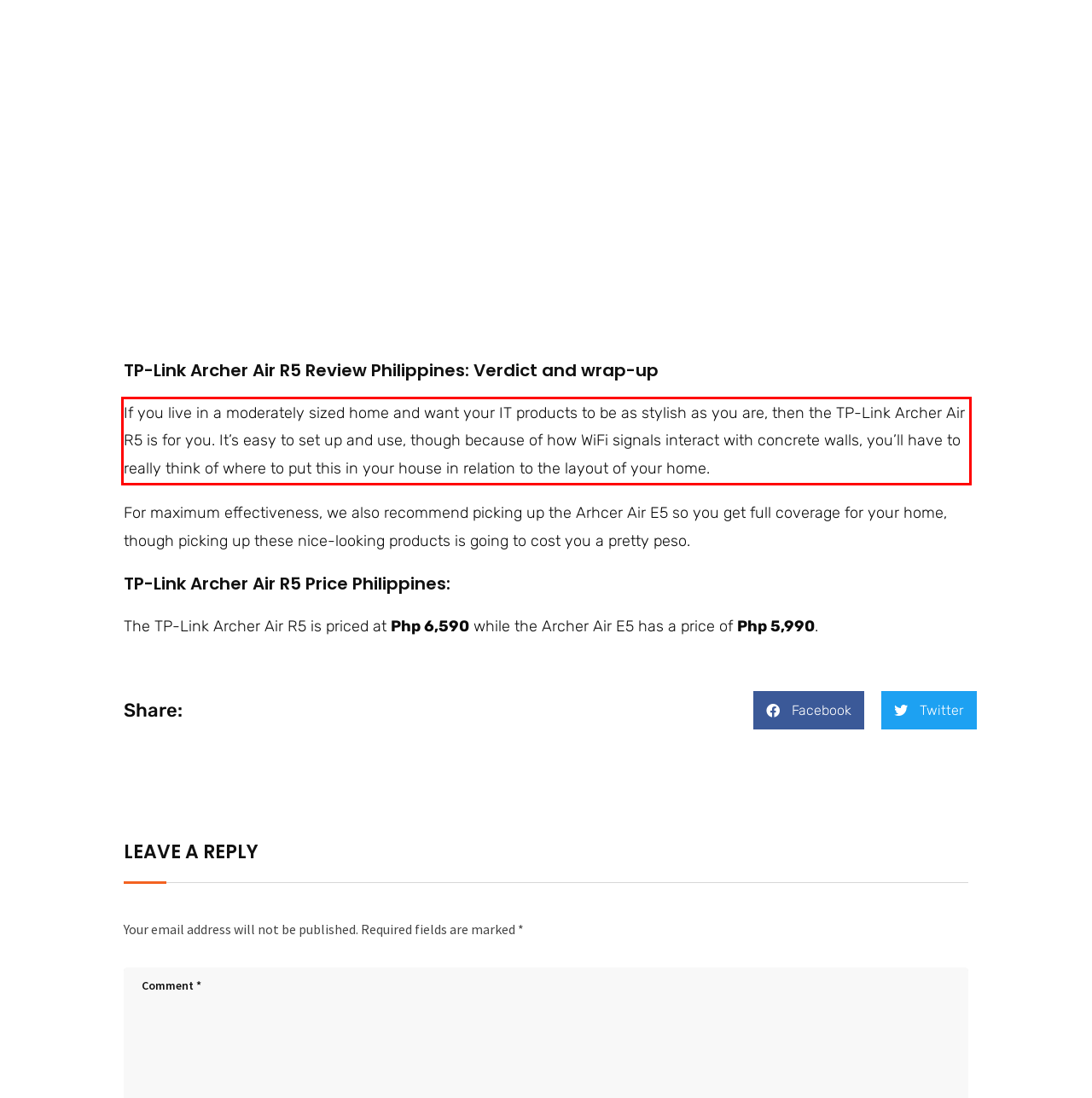You have a screenshot of a webpage with a red bounding box. Identify and extract the text content located inside the red bounding box.

If you live in a moderately sized home and want your IT products to be as stylish as you are, then the TP-Link Archer Air R5 is for you. It’s easy to set up and use, though because of how WiFi signals interact with concrete walls, you’ll have to really think of where to put this in your house in relation to the layout of your home.